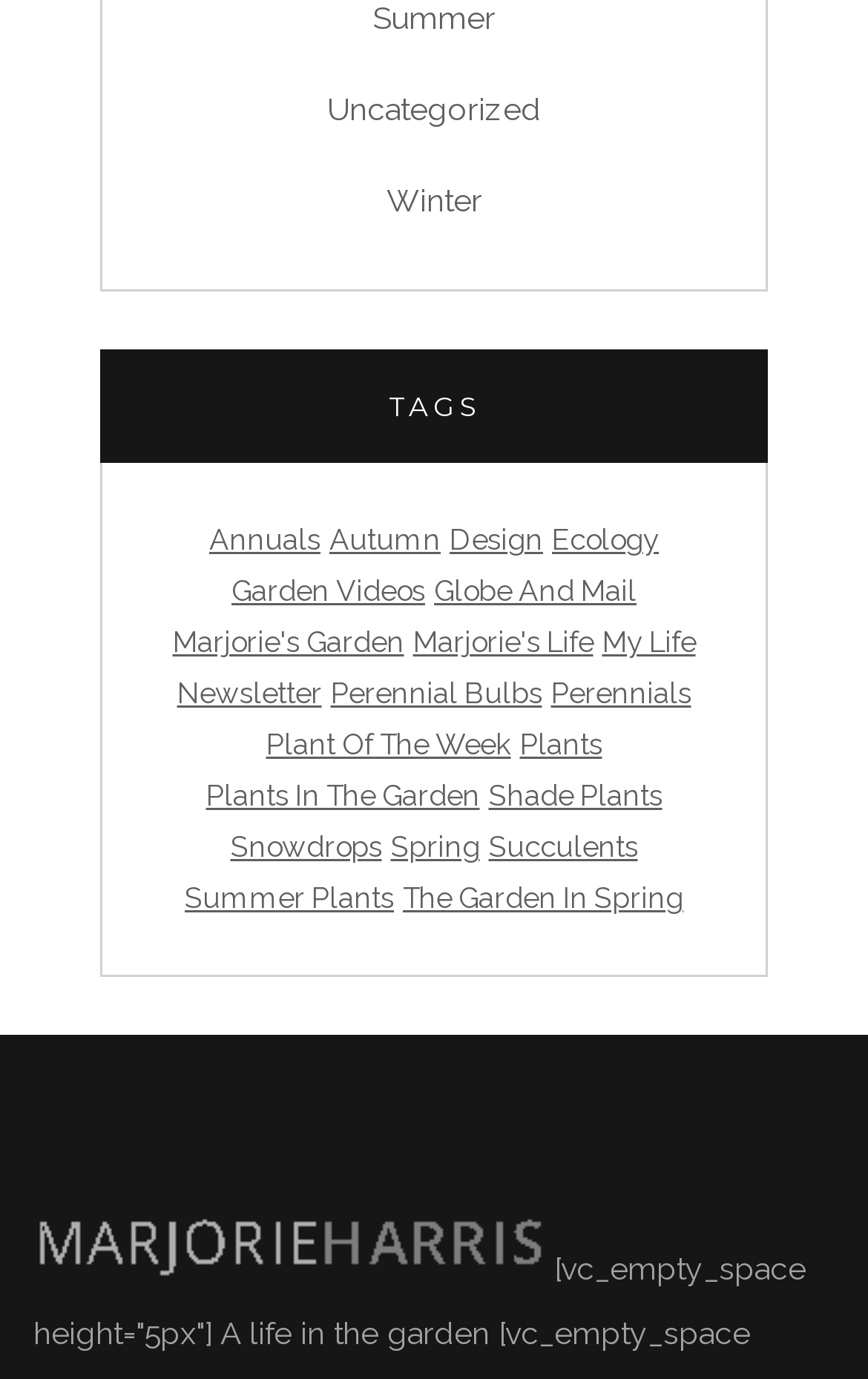Determine the bounding box coordinates of the clickable element to achieve the following action: 'Check out 'The Garden In Spring' article'. Provide the coordinates as four float values between 0 and 1, formatted as [left, top, right, bottom].

[0.464, 0.641, 0.787, 0.662]